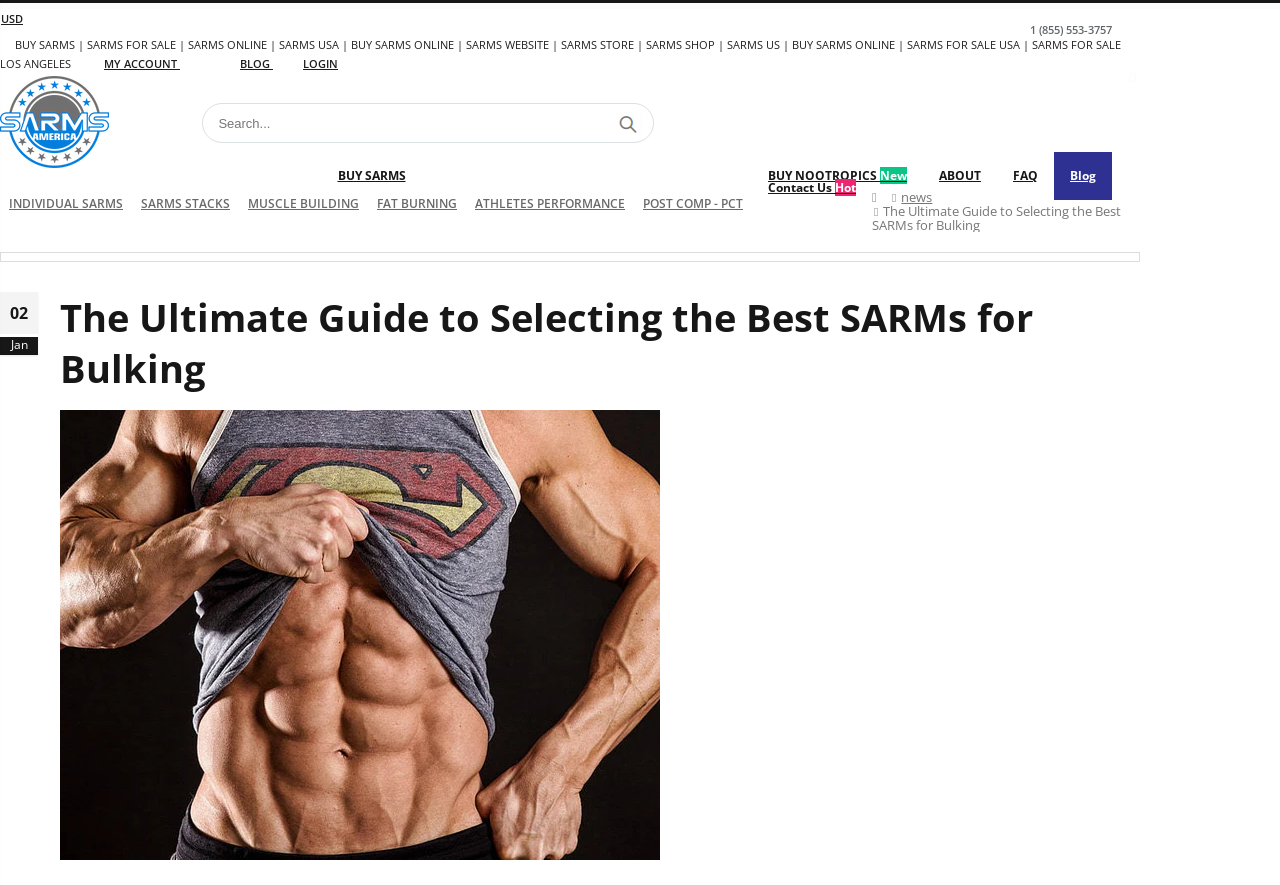What is the topic of the webpage?
Answer the question with a thorough and detailed explanation.

I analyzed the heading element, which is located below the top menu bar, and found that it has the text 'The Ultimate Guide to Selecting the Best SARMs for Bulking'. This suggests that the topic of the webpage is about SARMs for bulking.